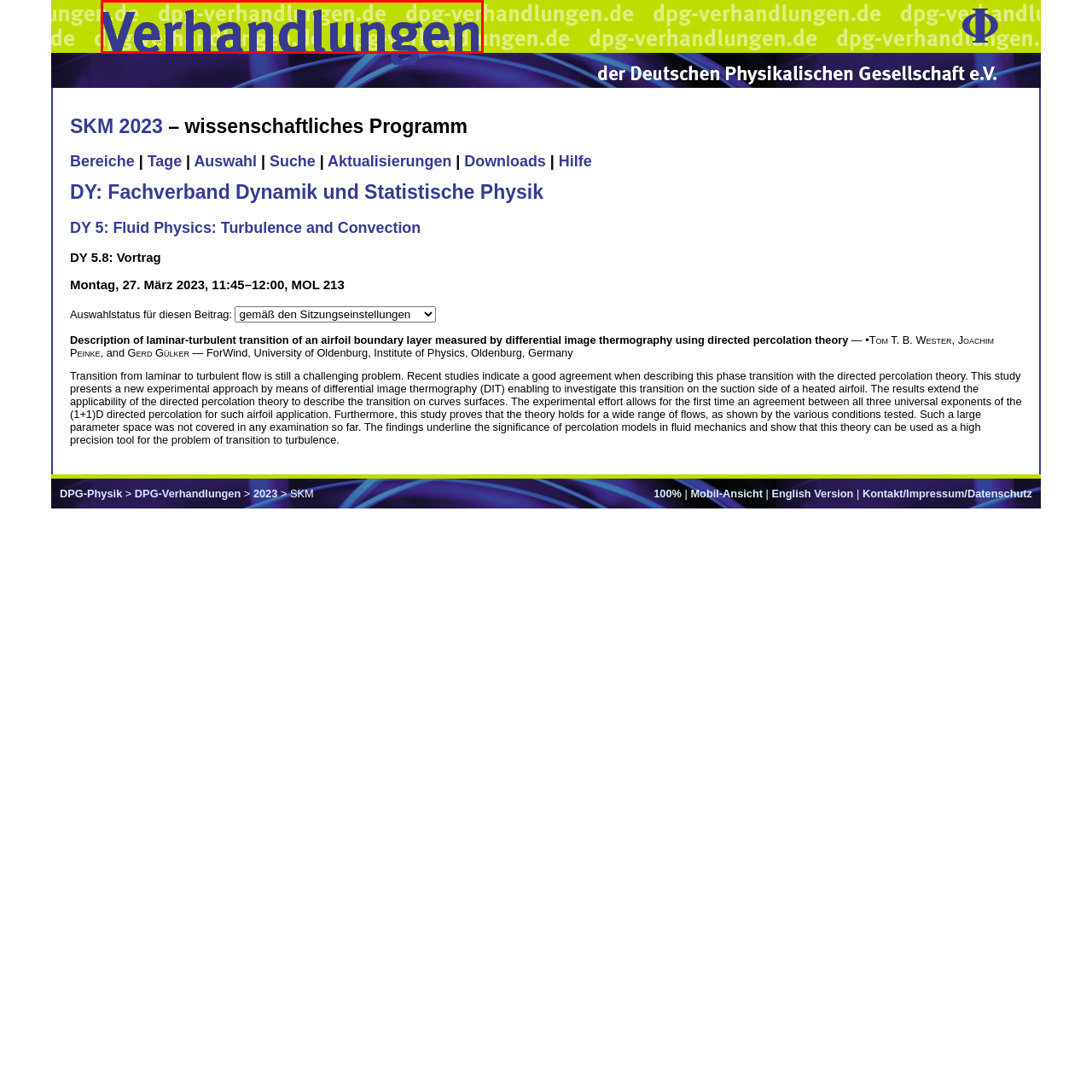Concentrate on the image inside the red border and answer the question in one word or phrase: 
What is the color of the bold letters?

Vibrant blue